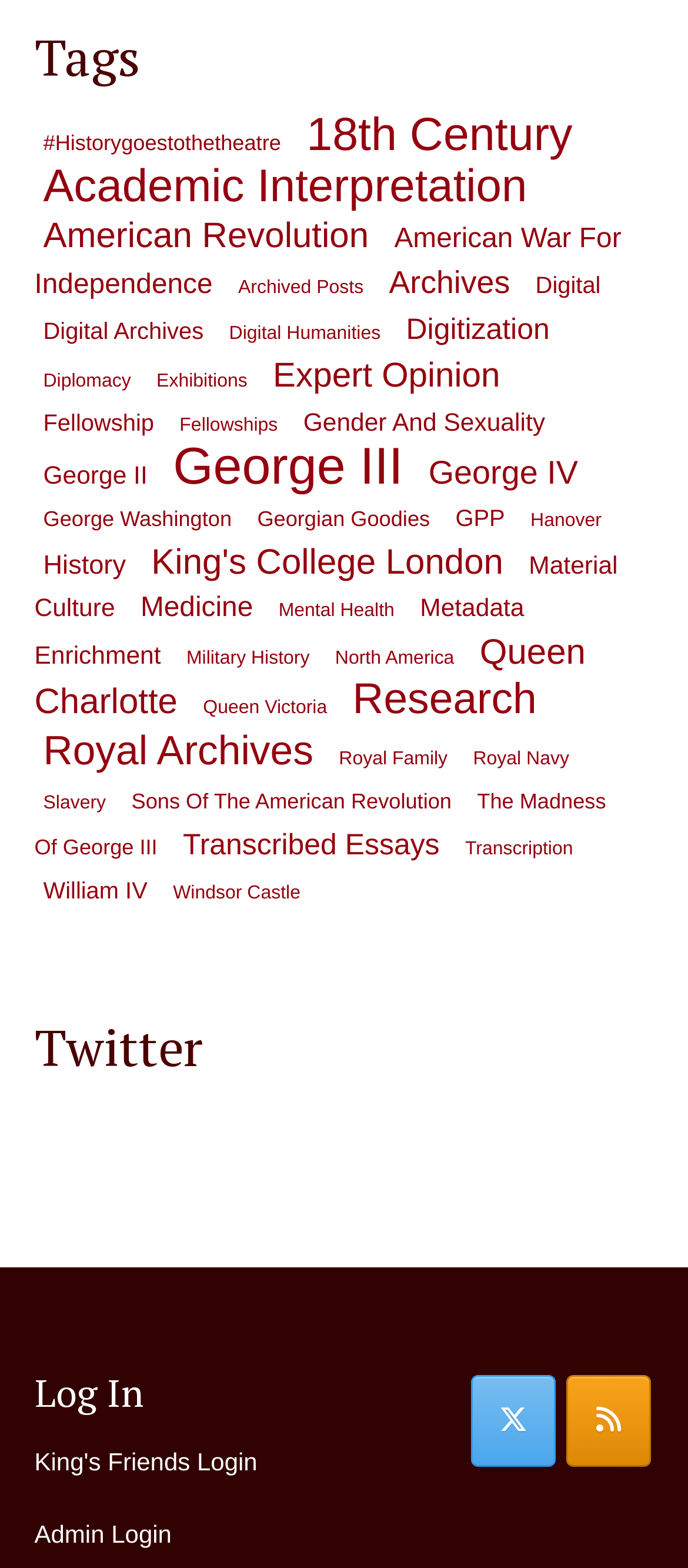Provide a one-word or brief phrase answer to the question:
What is the main topic of the webpage?

History